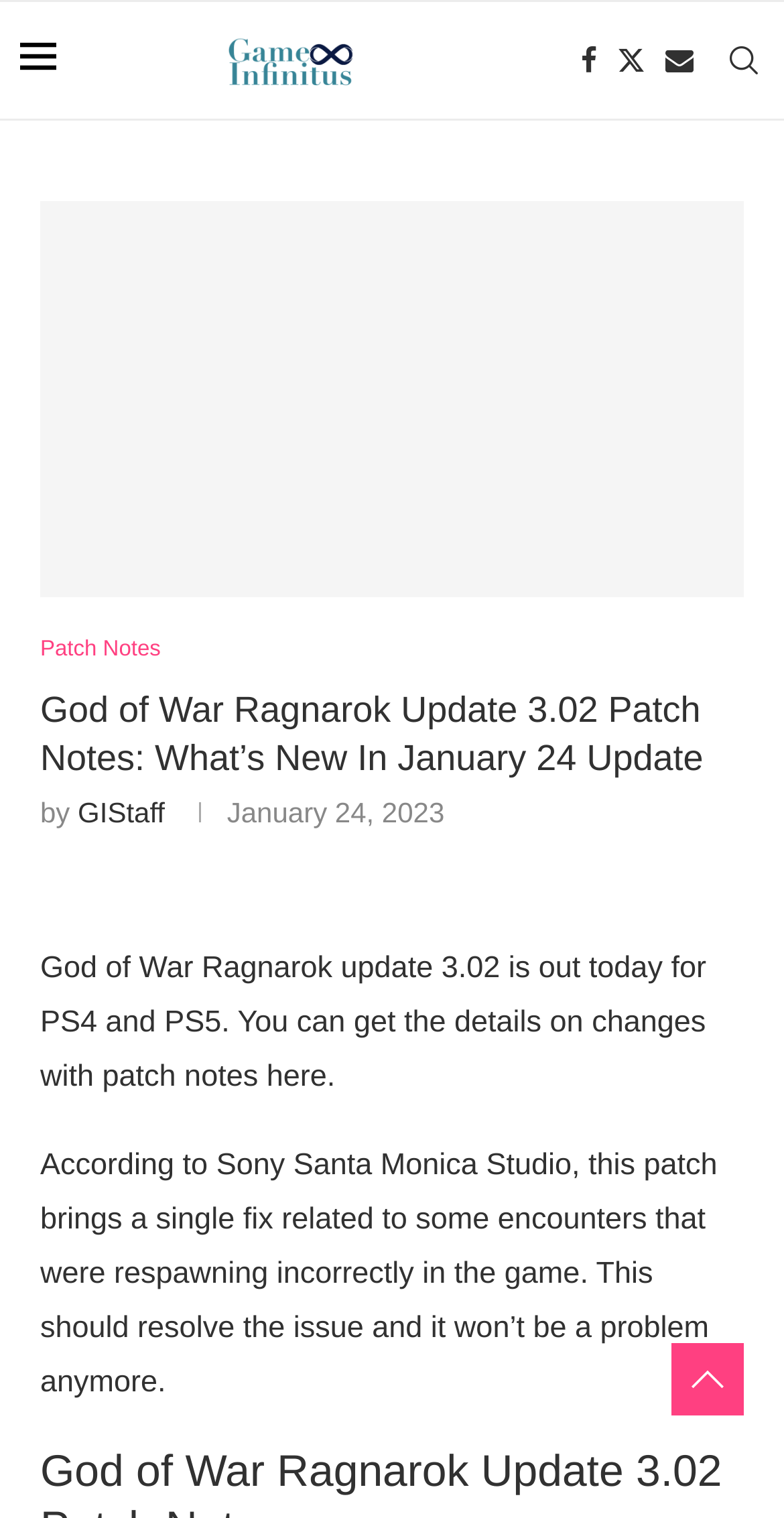Could you indicate the bounding box coordinates of the region to click in order to complete this instruction: "Click on the GameInfinitus link".

[0.281, 0.001, 0.454, 0.078]